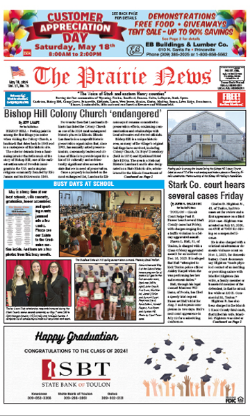Provide a short answer to the following question with just one word or phrase: What year is being congratulated for graduation?

2024